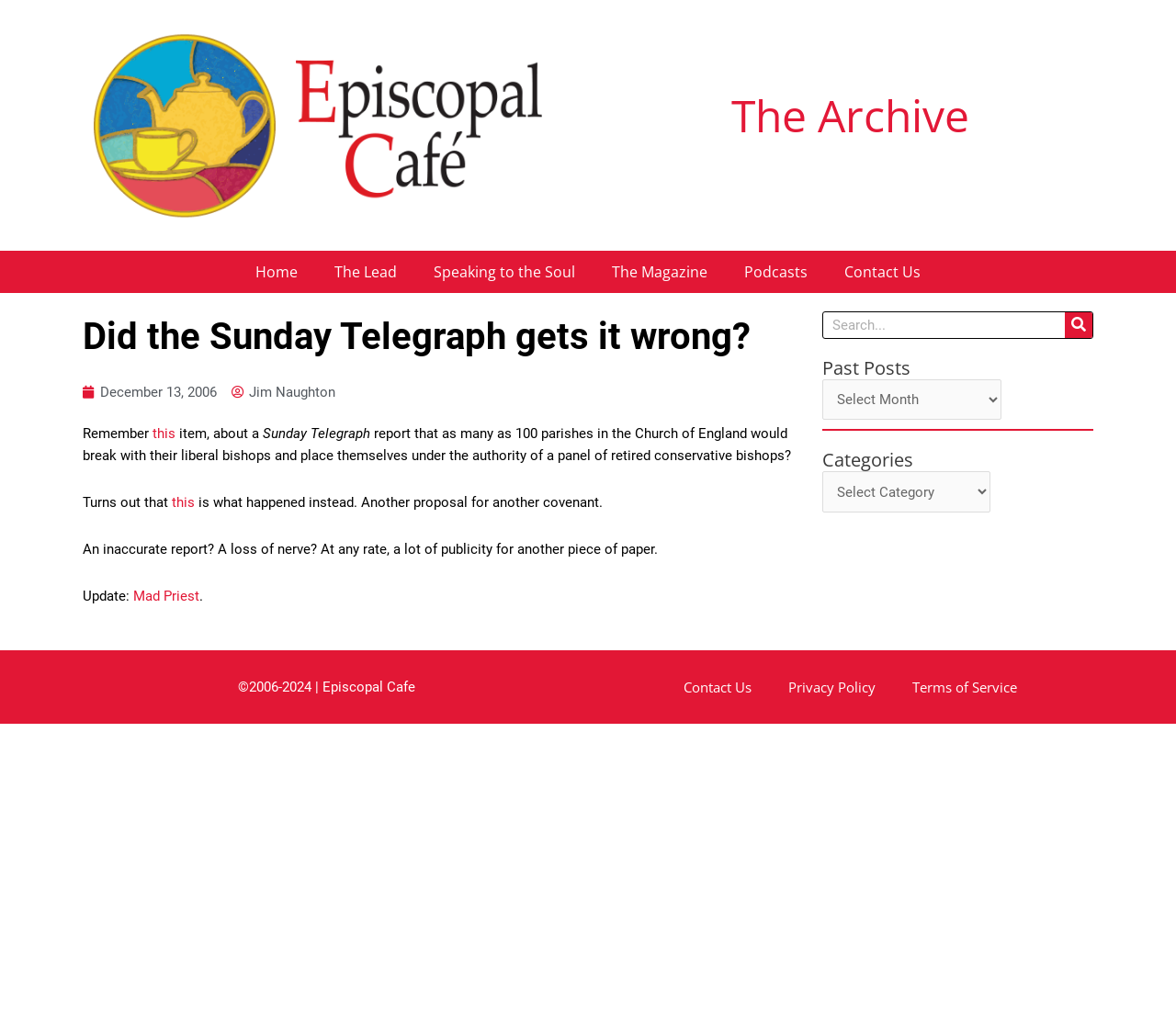Please determine the bounding box coordinates of the element to click in order to execute the following instruction: "Search for something". The coordinates should be four float numbers between 0 and 1, specified as [left, top, right, bottom].

[0.699, 0.304, 0.93, 0.33]